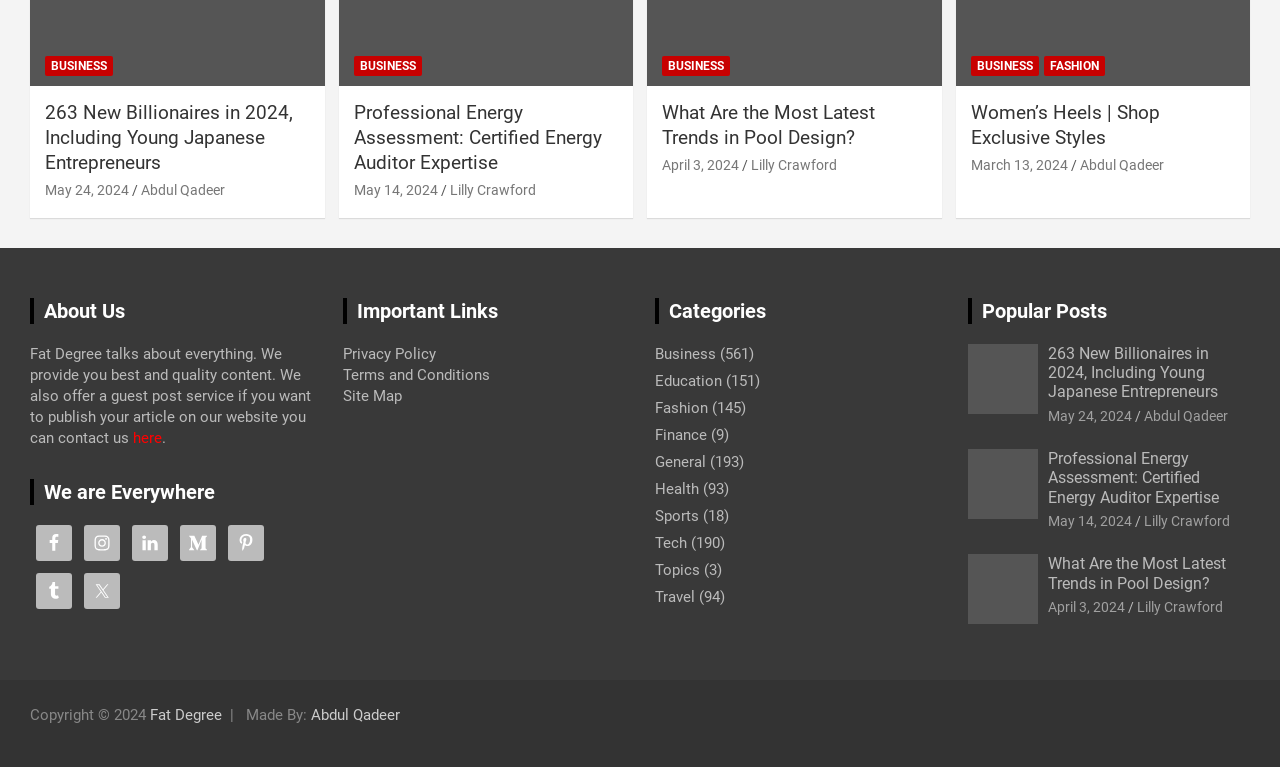Identify the bounding box coordinates of the part that should be clicked to carry out this instruction: "Explore Business category".

[0.512, 0.45, 0.559, 0.473]